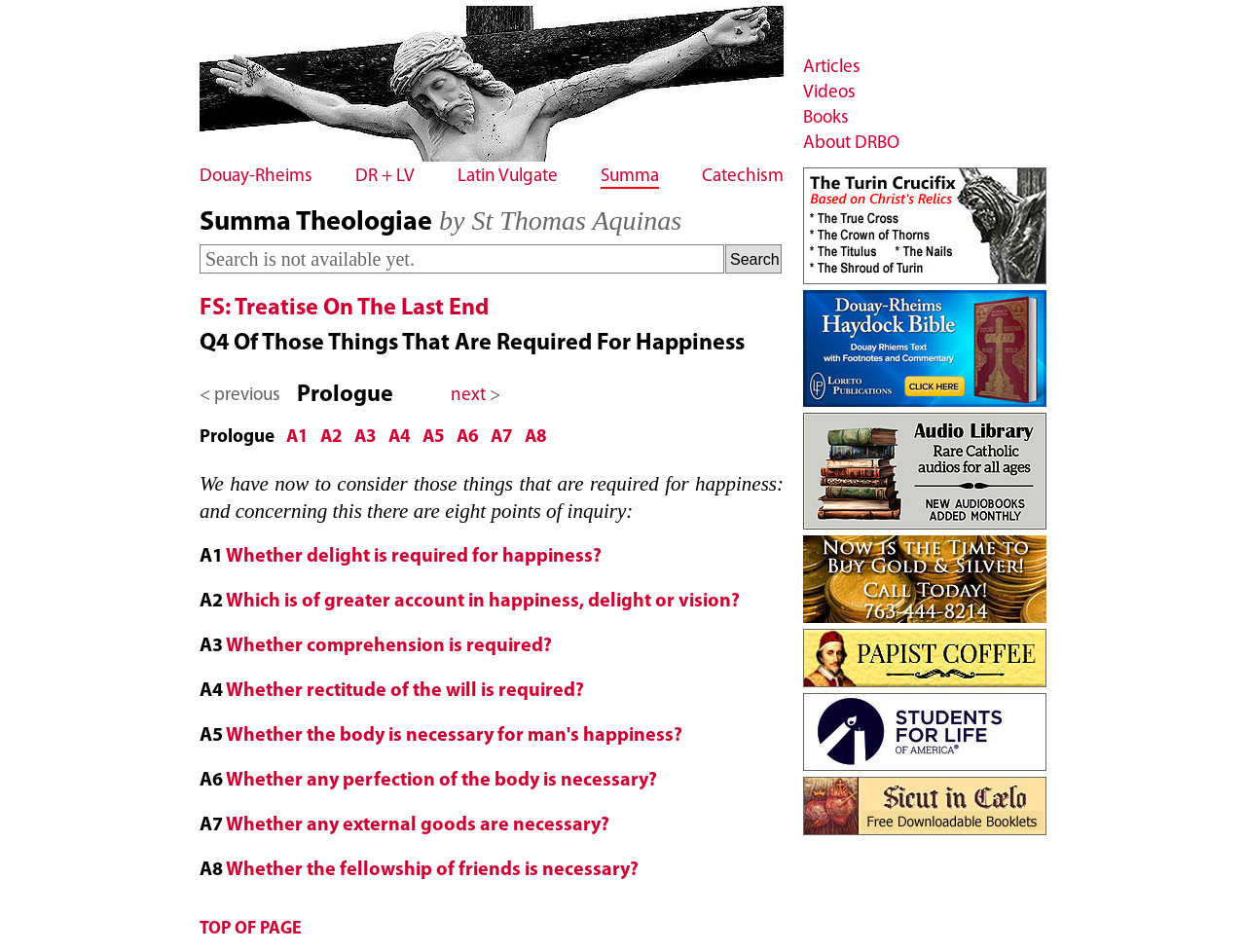What is the name of the Bible translation mentioned?
Provide a well-explained and detailed answer to the question.

I found the name of the Bible translation by examining the layout table cell that contains the link 'Douay-Rheims'. This link is part of a list of Bible translations, and 'Douay-Rheims' is one of the options.